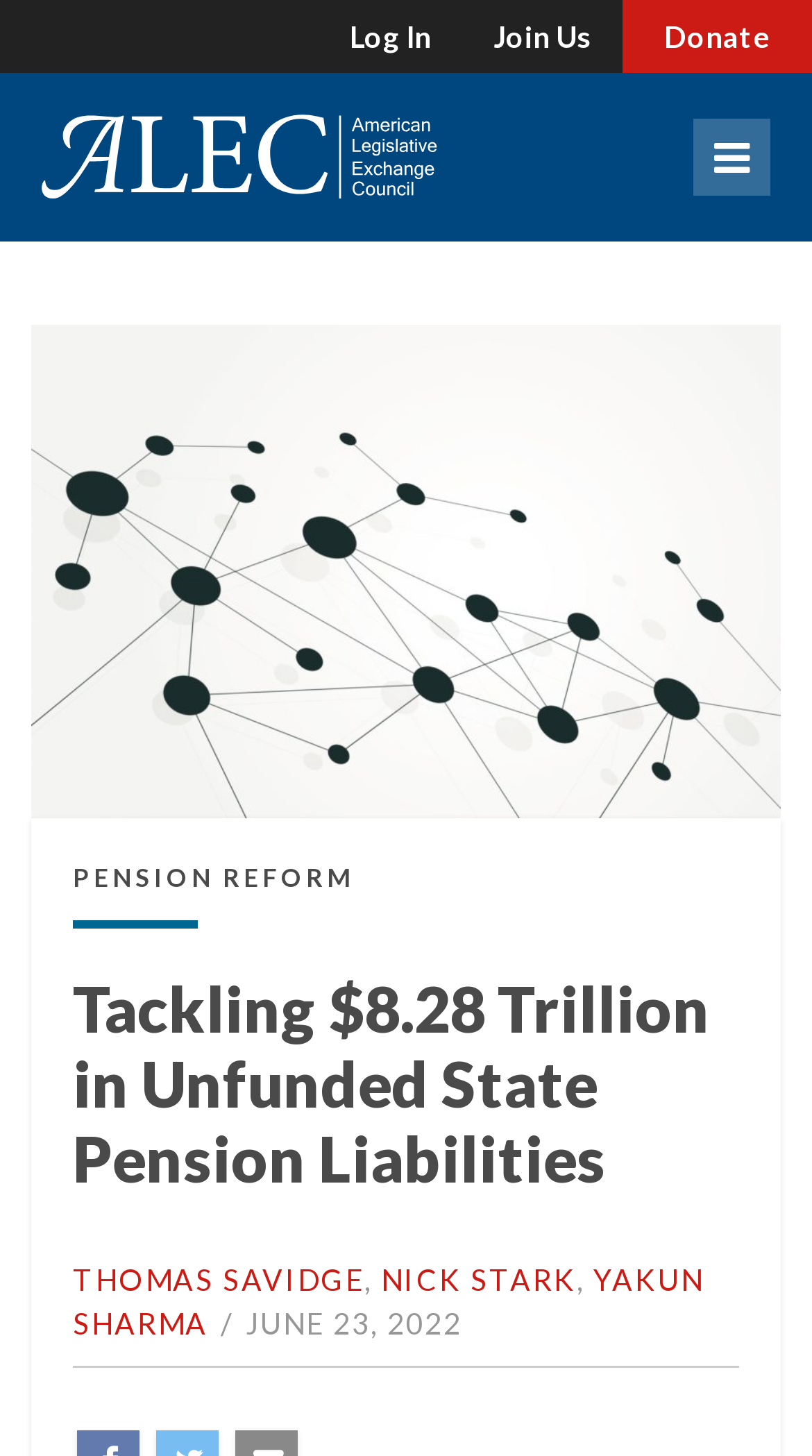Can you find the bounding box coordinates for the element to click on to achieve the instruction: "click Log In"?

[0.392, 0.0, 0.569, 0.05]